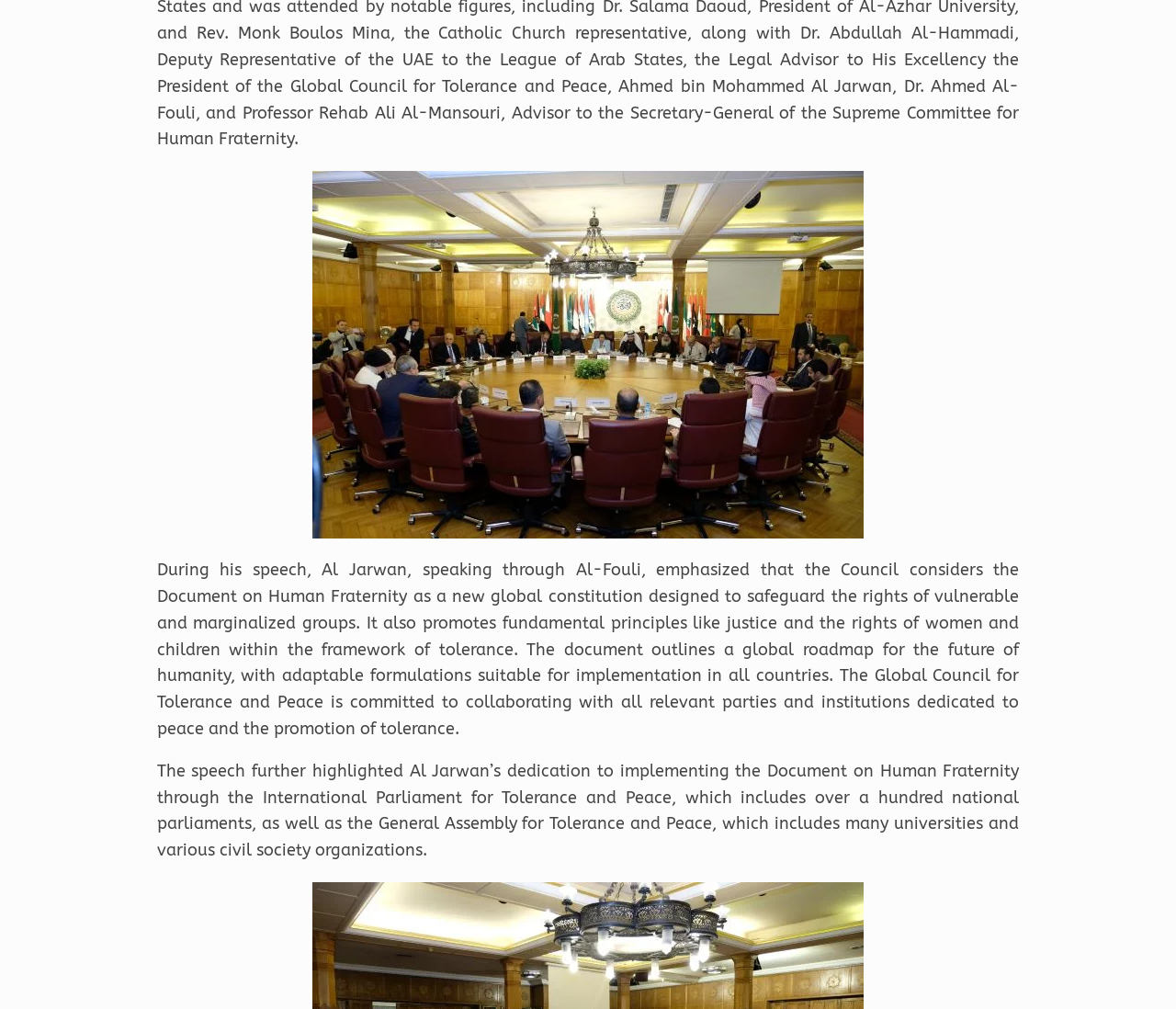Determine the bounding box coordinates for the HTML element mentioned in the following description: "News". The coordinates should be a list of four floats ranging from 0 to 1, represented as [left, top, right, bottom].

[0.388, 0.601, 0.425, 0.623]